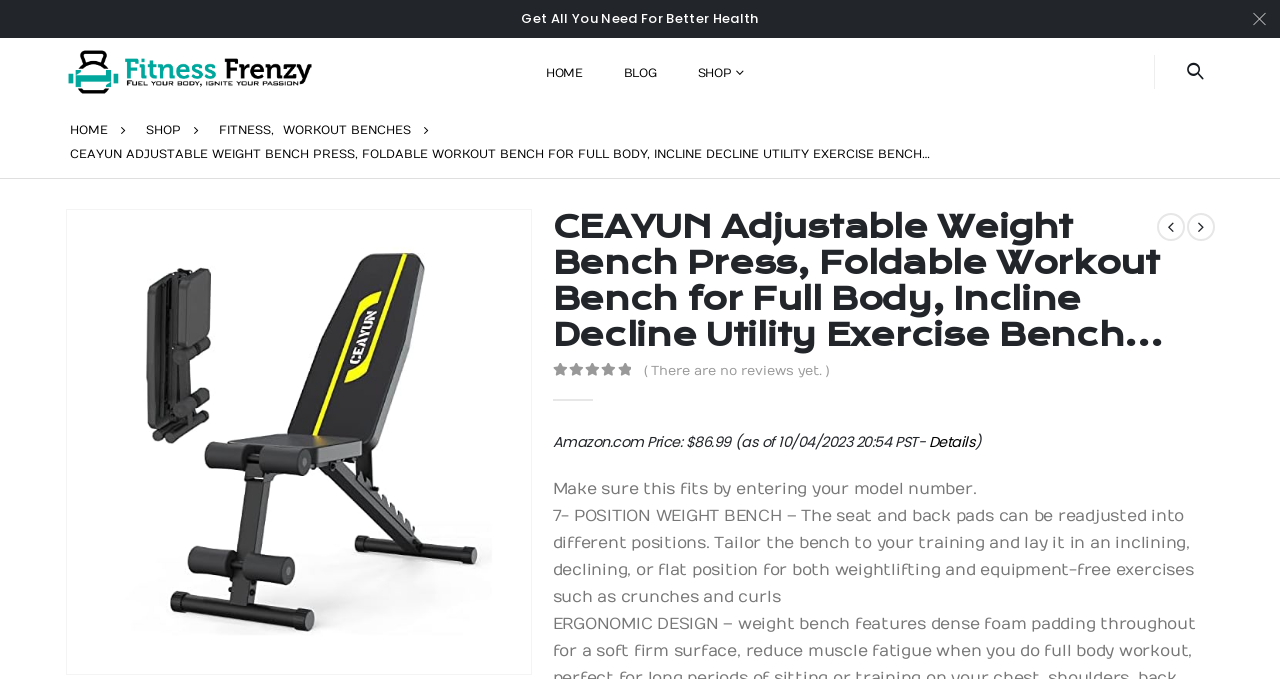What is the price of the weight bench on Amazon?
Please elaborate on the answer to the question with detailed information.

I found the answer by looking at the section of the webpage that displays the price information. The text 'Amazon.com Price:' is followed by the price '$86.99', which indicates the current price of the weight bench on Amazon.